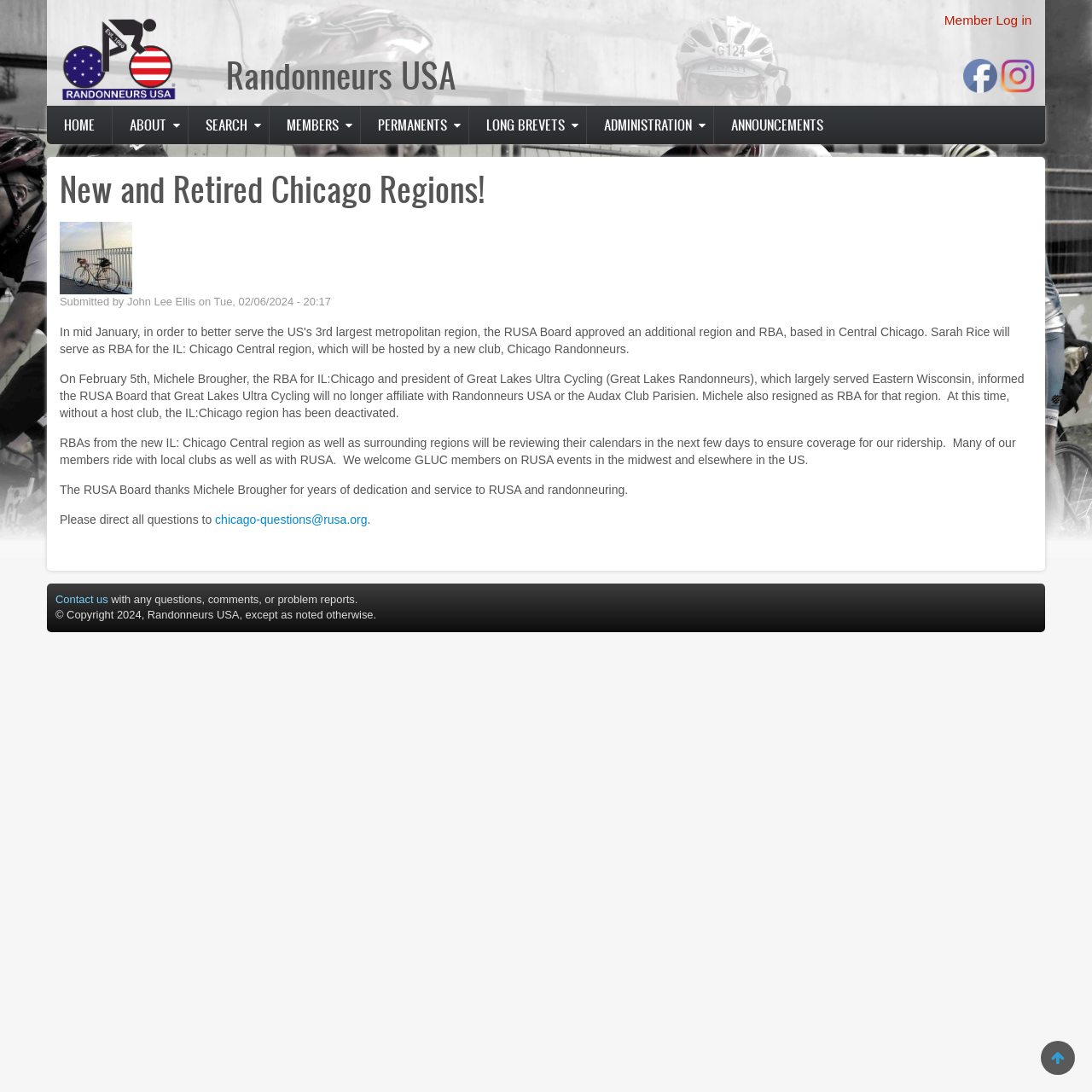Please predict the bounding box coordinates of the element's region where a click is necessary to complete the following instruction: "Click the 'Contact us' link". The coordinates should be represented by four float numbers between 0 and 1, i.e., [left, top, right, bottom].

[0.051, 0.543, 0.099, 0.555]